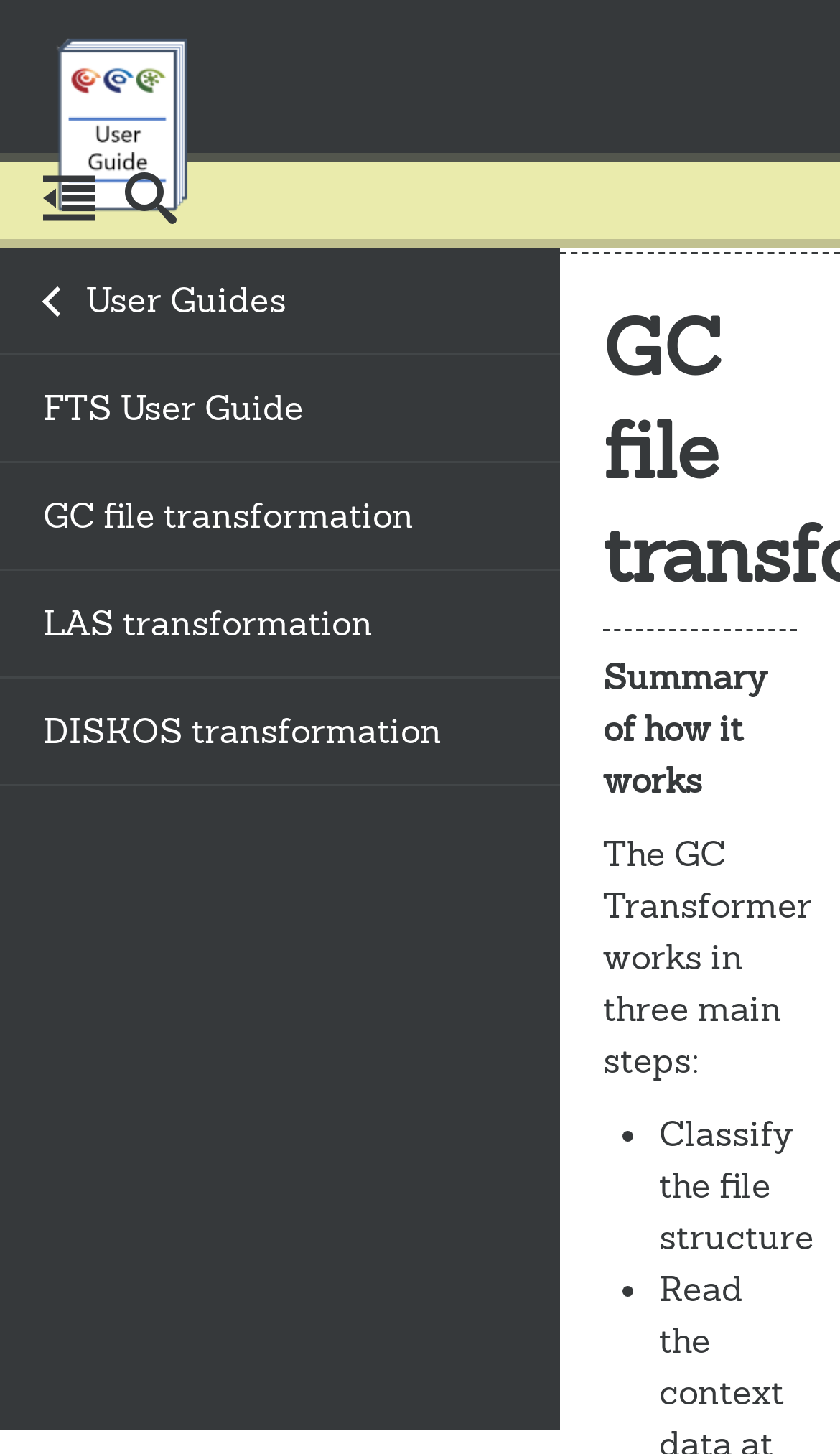What is the purpose of the button with the 'Show/Hide Sidebar' icon?
Using the image as a reference, give a one-word or short phrase answer.

To show or hide the sidebar